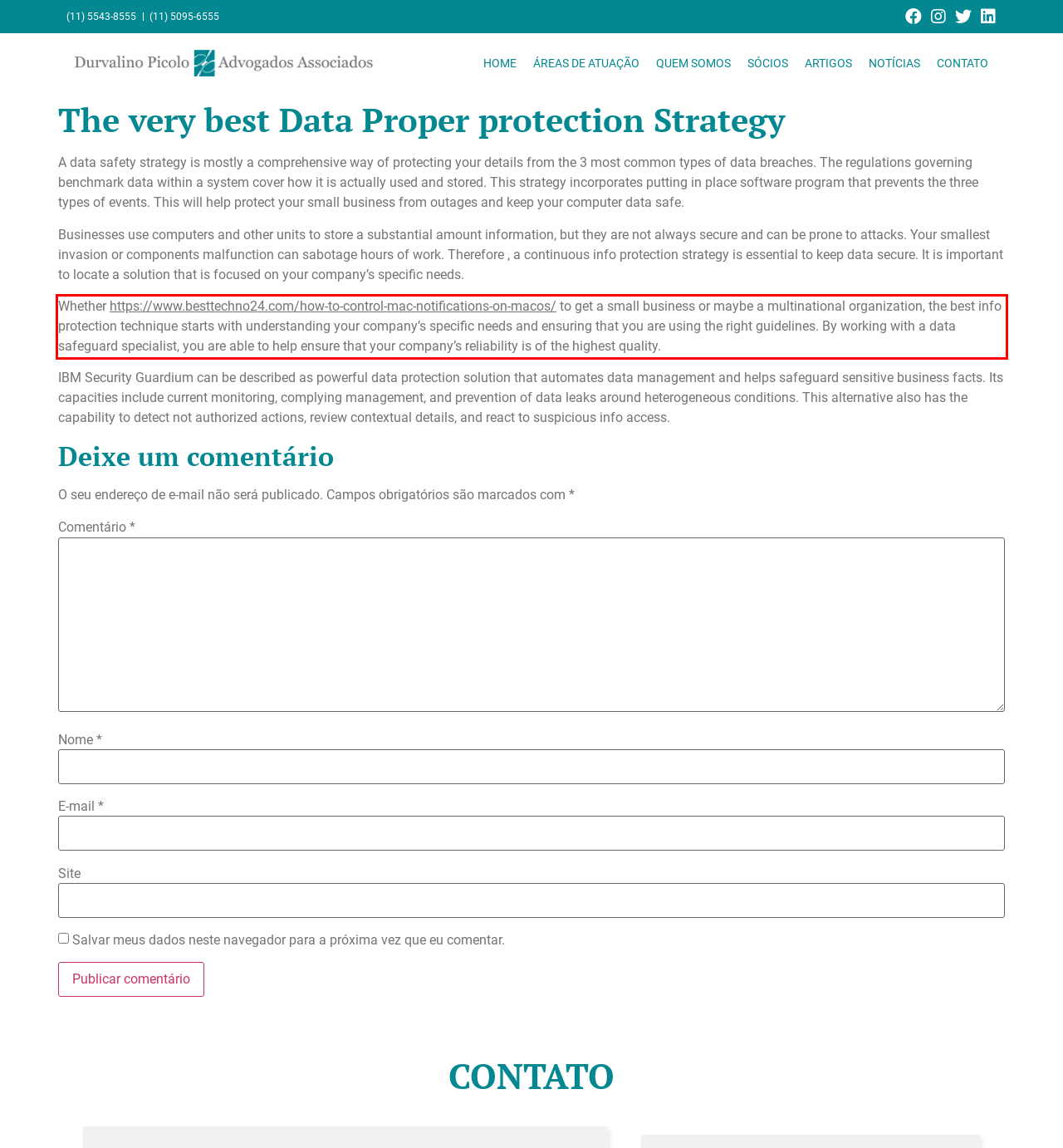Using the webpage screenshot, recognize and capture the text within the red bounding box.

Whether https://www.besttechno24.com/how-to-control-mac-notifications-on-macos/ to get a small business or maybe a multinational organization, the best info protection technique starts with understanding your company’s specific needs and ensuring that you are using the right guidelines. By working with a data safeguard specialist, you are able to help ensure that your company’s reliability is of the highest quality.